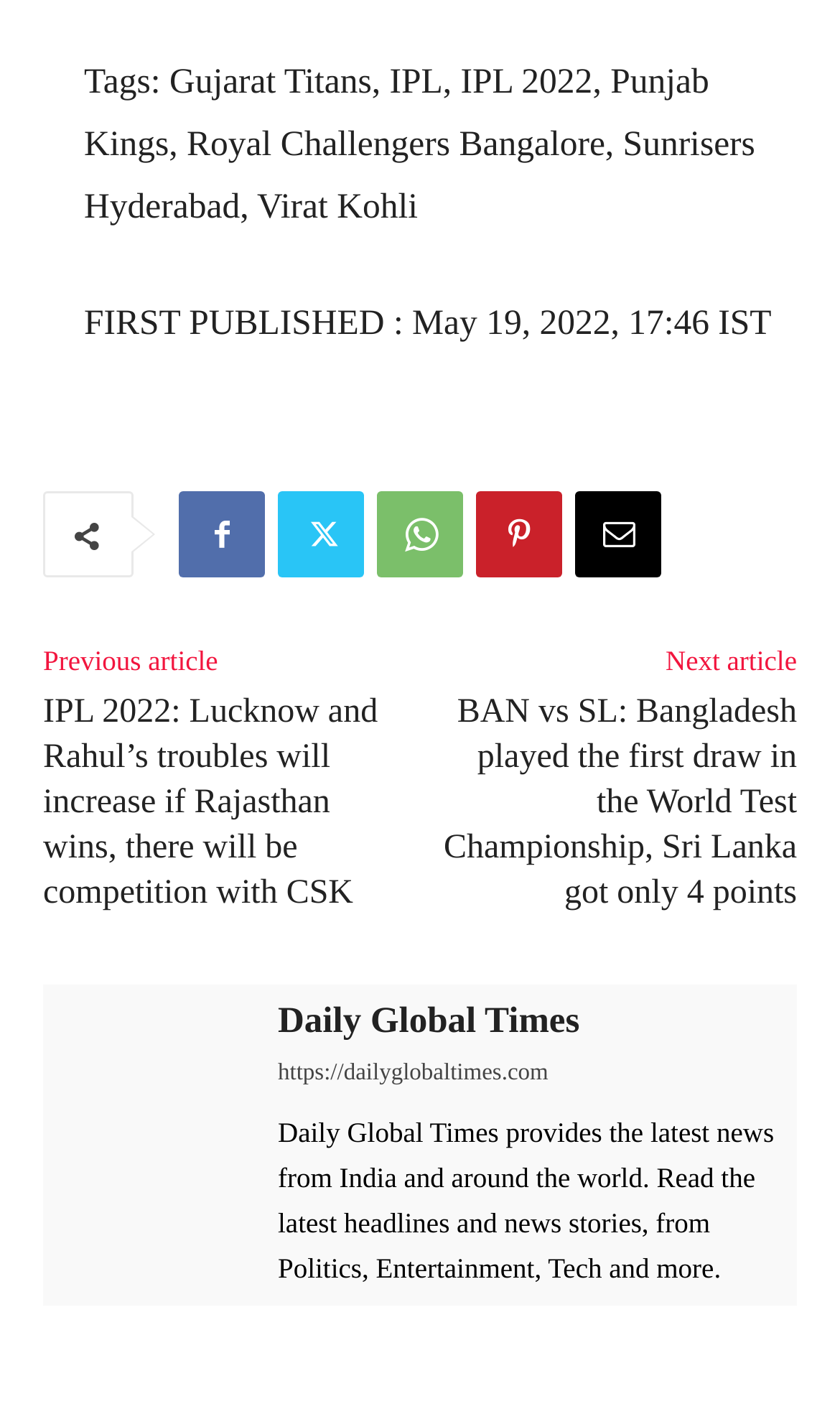Provide the bounding box coordinates of the HTML element this sentence describes: "WhatsApp". The bounding box coordinates consist of four float numbers between 0 and 1, i.e., [left, top, right, bottom].

[0.449, 0.349, 0.551, 0.41]